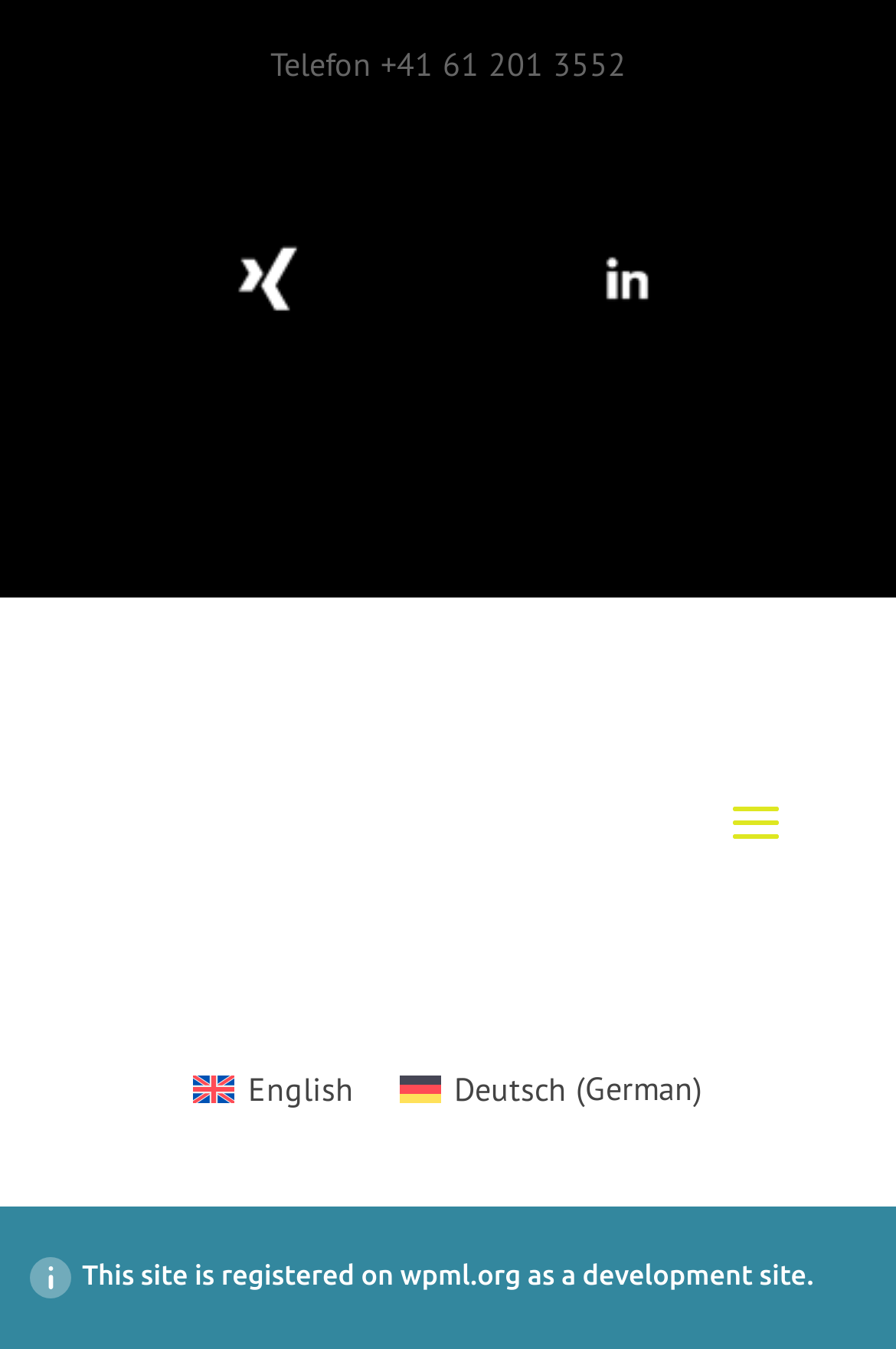Given the description of the UI element: "Business", predict the bounding box coordinates in the form of [left, top, right, bottom], with each value being a float between 0 and 1.

None